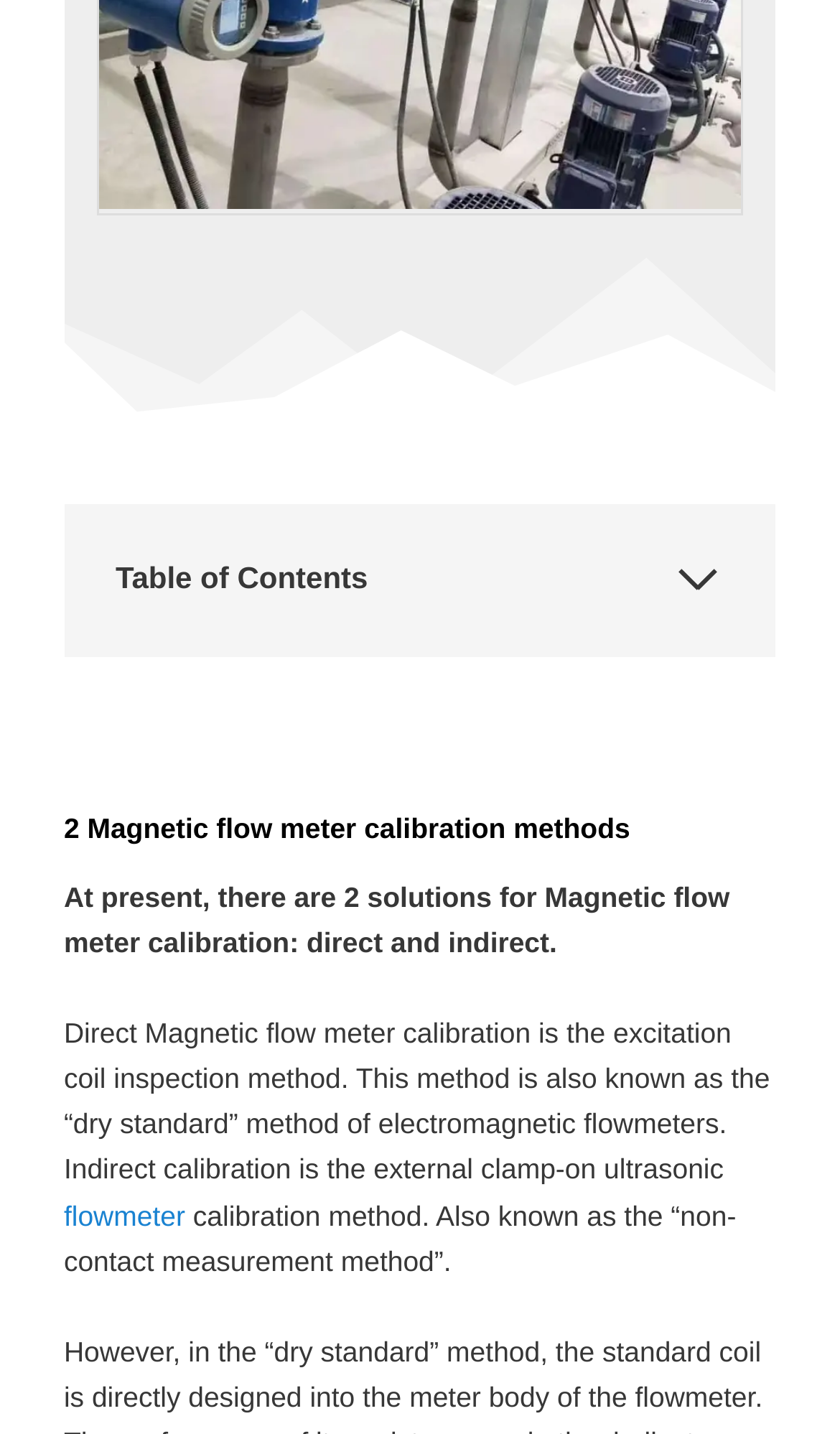Please identify the bounding box coordinates for the region that you need to click to follow this instruction: "Learn about magnetic flow meter calibration methods".

[0.138, 0.51, 0.76, 0.531]